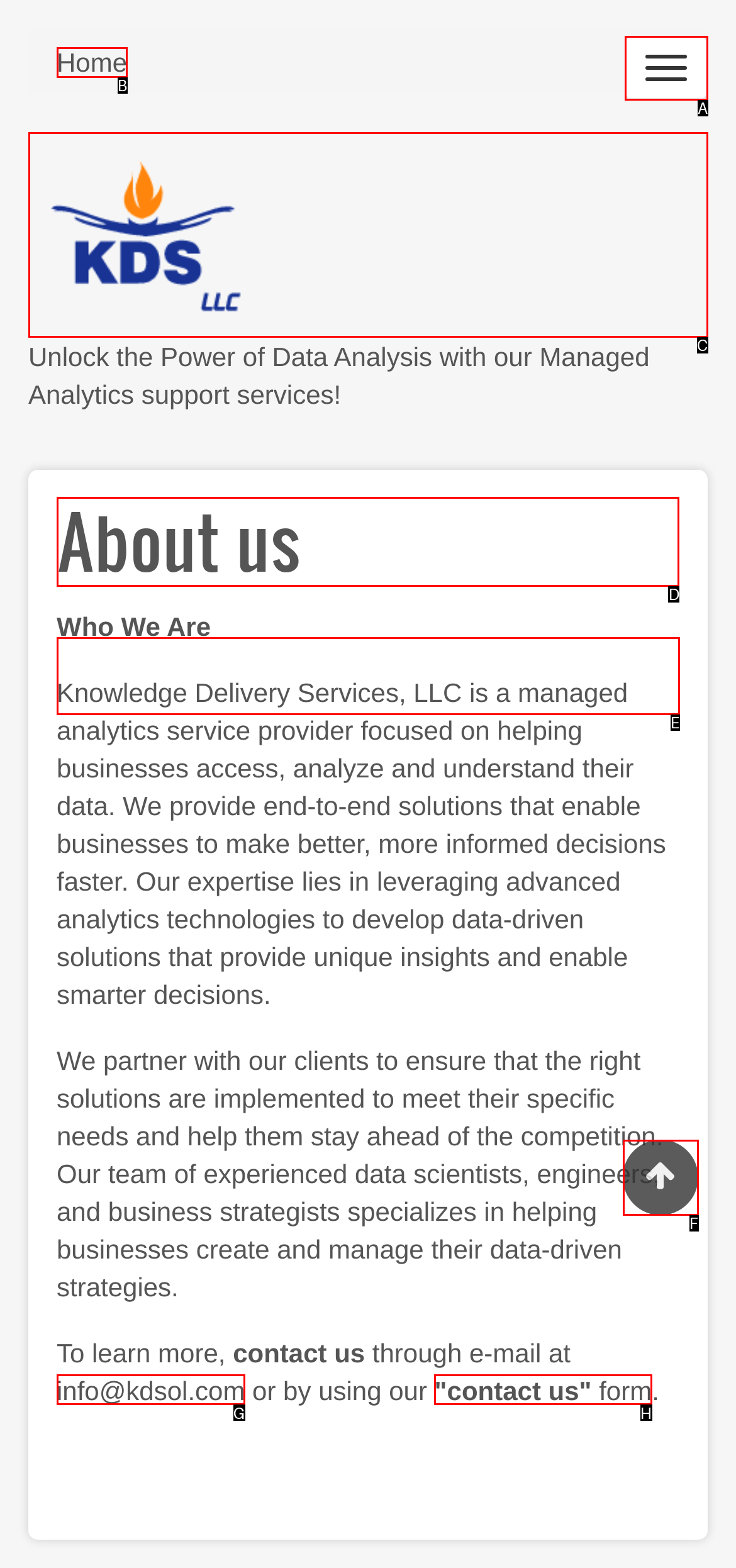Identify the correct UI element to click on to achieve the task: Read more about 'About us'. Provide the letter of the appropriate element directly from the available choices.

D